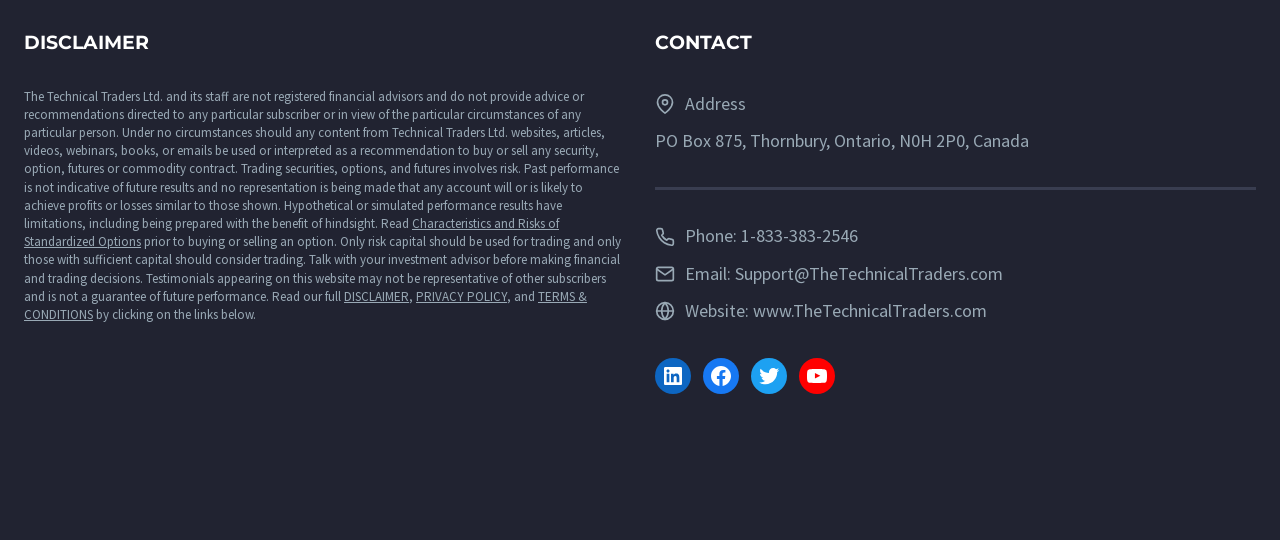Please provide a detailed answer to the question below by examining the image:
What type of content should not be used as a recommendation to buy or sell any security?

I found this information by reading the disclaimer at the top of the webpage, which states that no content from Technical Traders Ltd. should be used or interpreted as a recommendation to buy or sell any security.